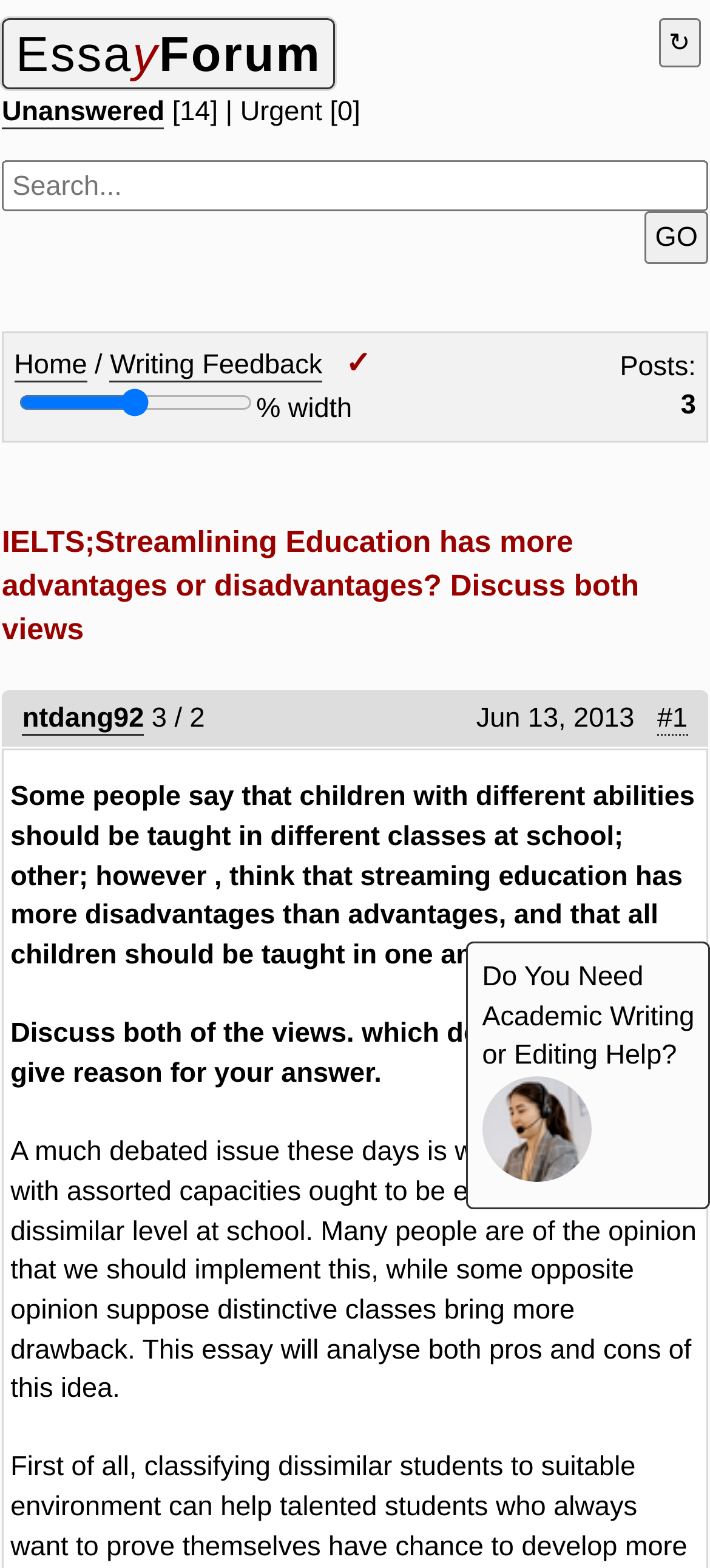Analyze the image and answer the question with as much detail as possible: 
How many posts are there?

I found the answer by looking at the LayoutTableCell element with the text 'Posts: 3' which is located inside the LayoutTableRow element.